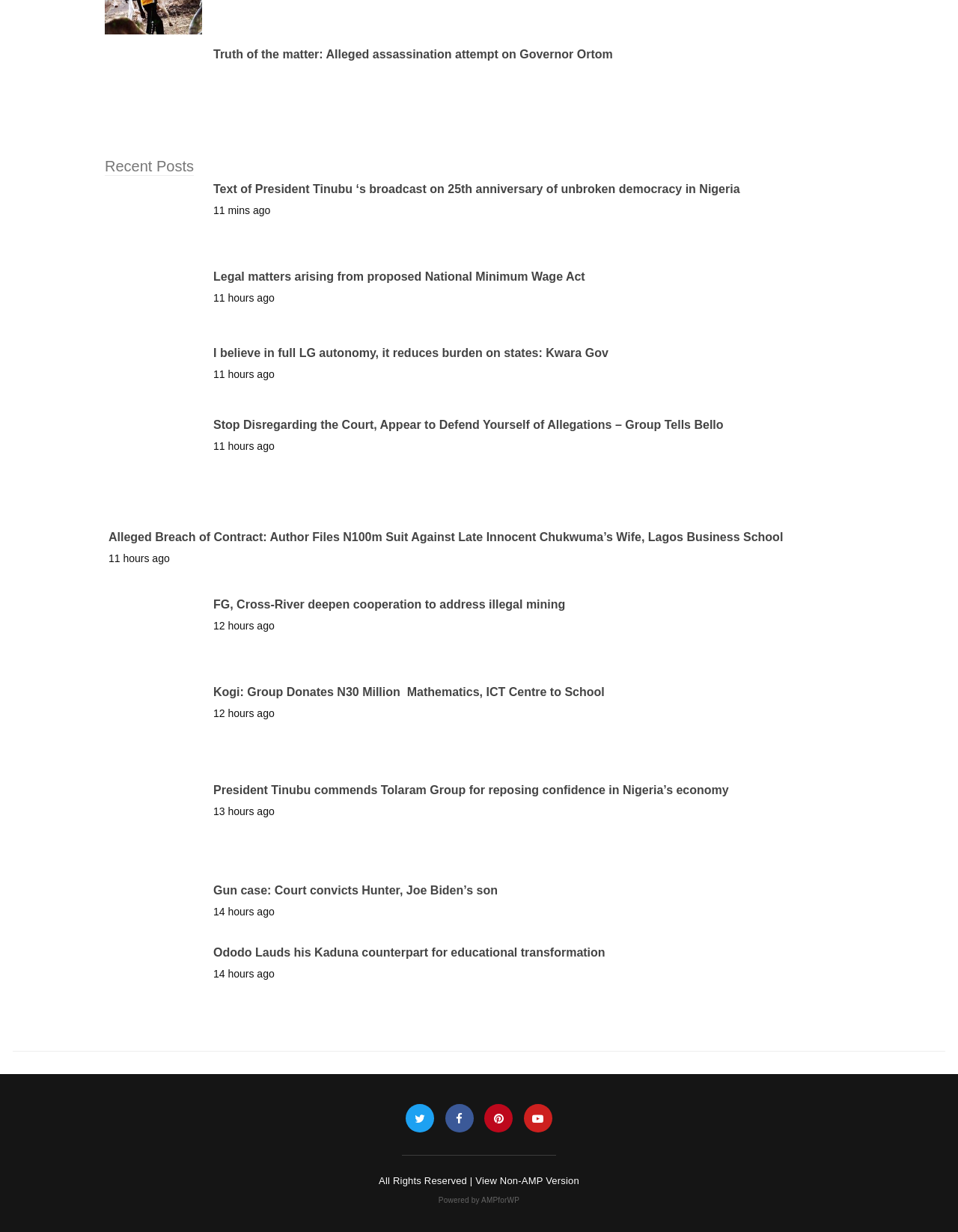Please identify the bounding box coordinates of the clickable region that I should interact with to perform the following instruction: "View the post from 11 hours ago". The coordinates should be expressed as four float numbers between 0 and 1, i.e., [left, top, right, bottom].

[0.223, 0.237, 0.287, 0.247]